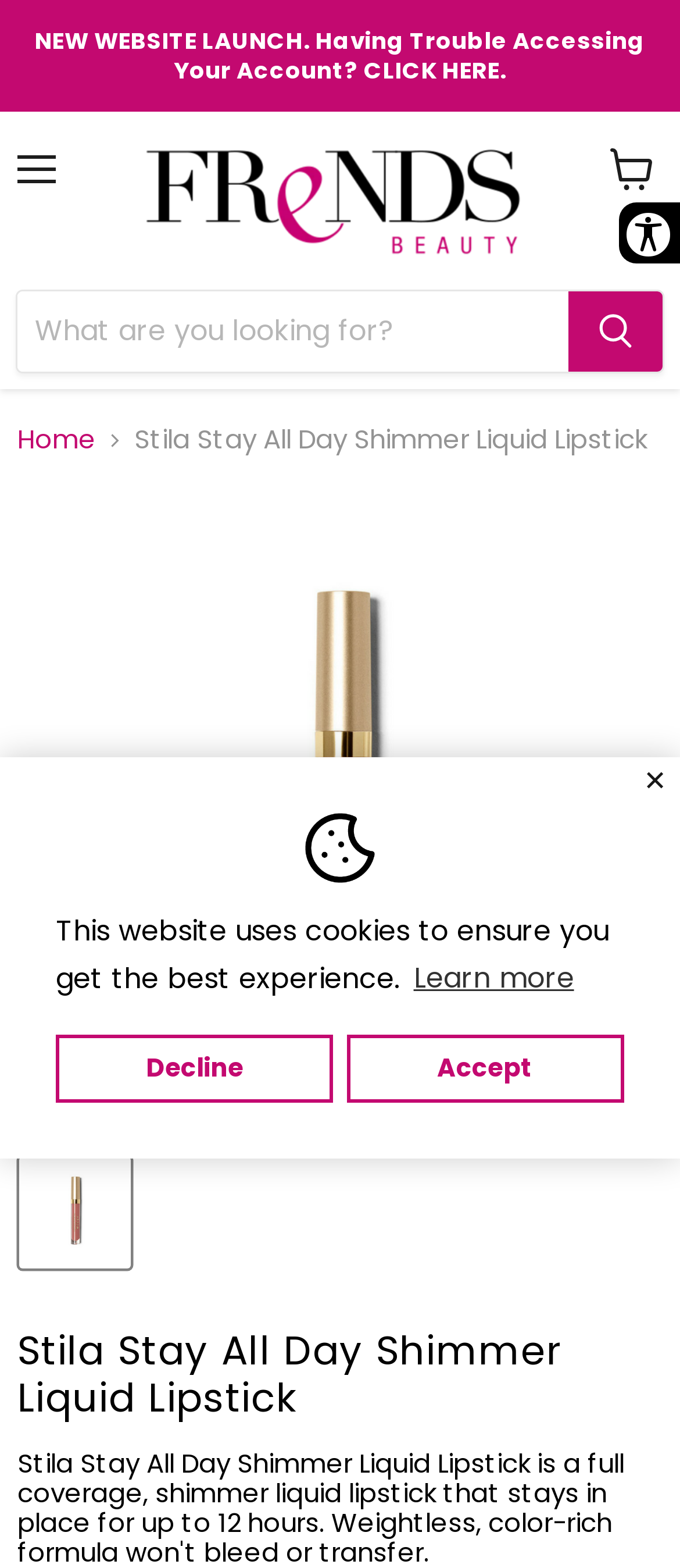Can users view their cart?
Refer to the image and answer the question using a single word or phrase.

Yes